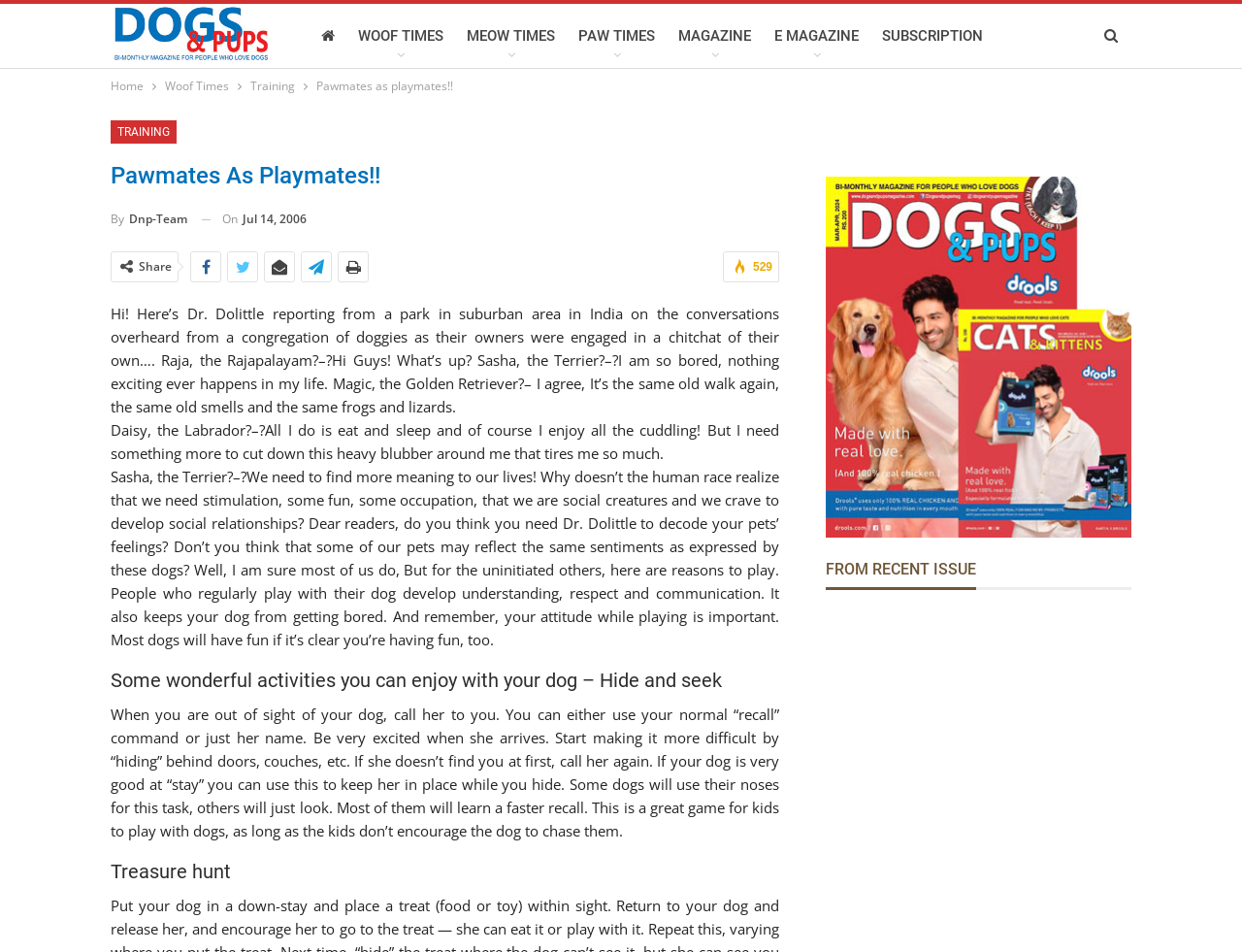Please specify the bounding box coordinates of the area that should be clicked to accomplish the following instruction: "Read the article by Dr. Dolittle". The coordinates should consist of four float numbers between 0 and 1, i.e., [left, top, right, bottom].

[0.089, 0.319, 0.627, 0.438]